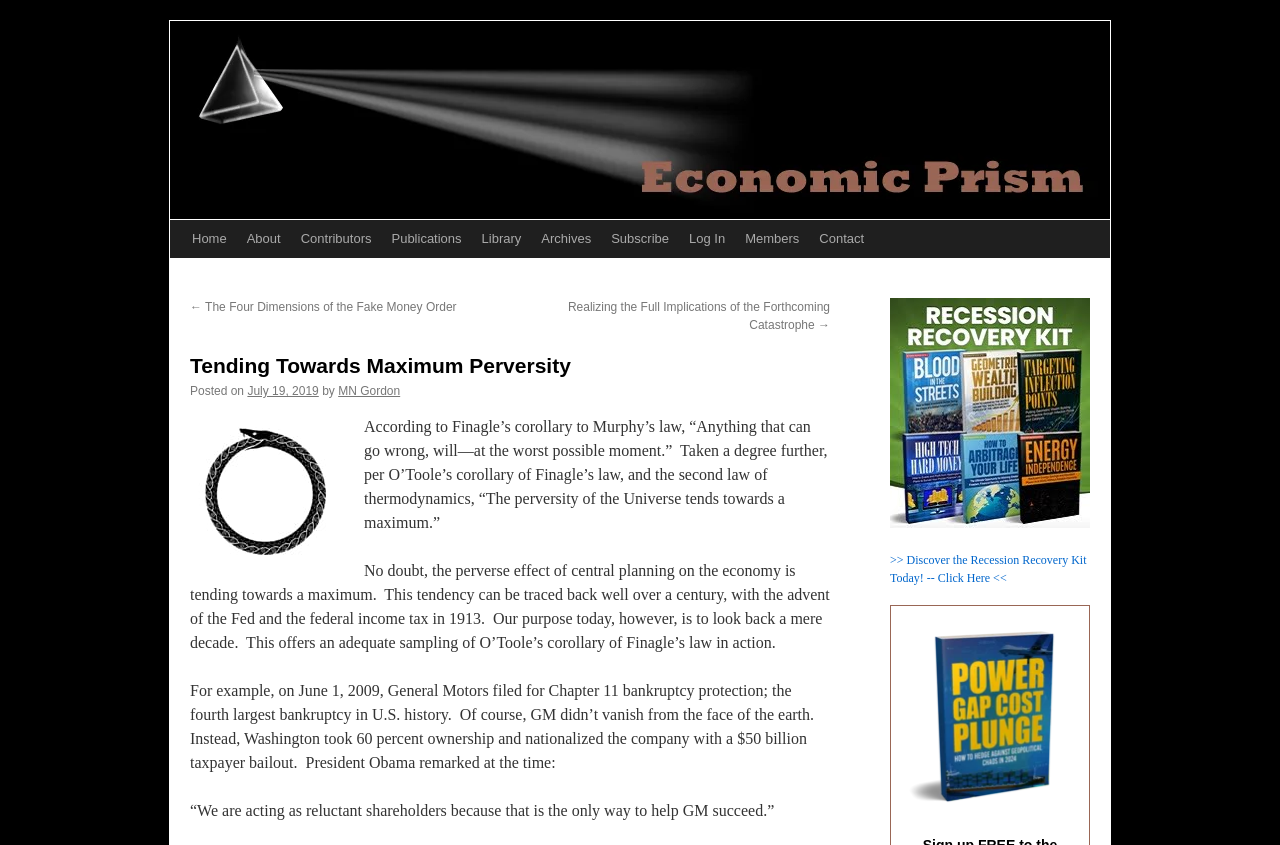Use a single word or phrase to answer the question: Who is the author of the article?

MN Gordon